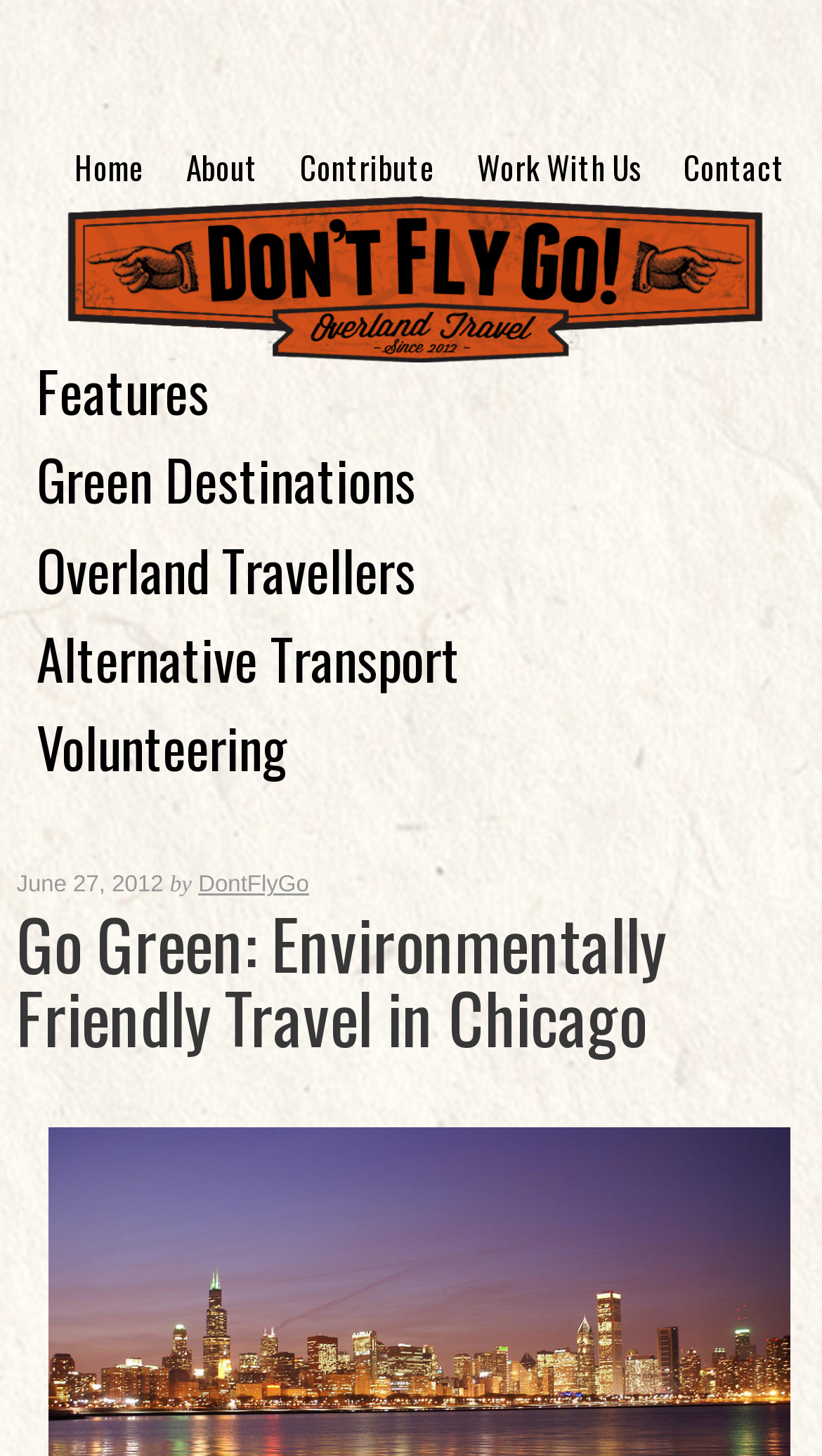Identify the bounding box of the UI element that matches this description: "Work With Us".

[0.554, 0.08, 0.806, 0.152]